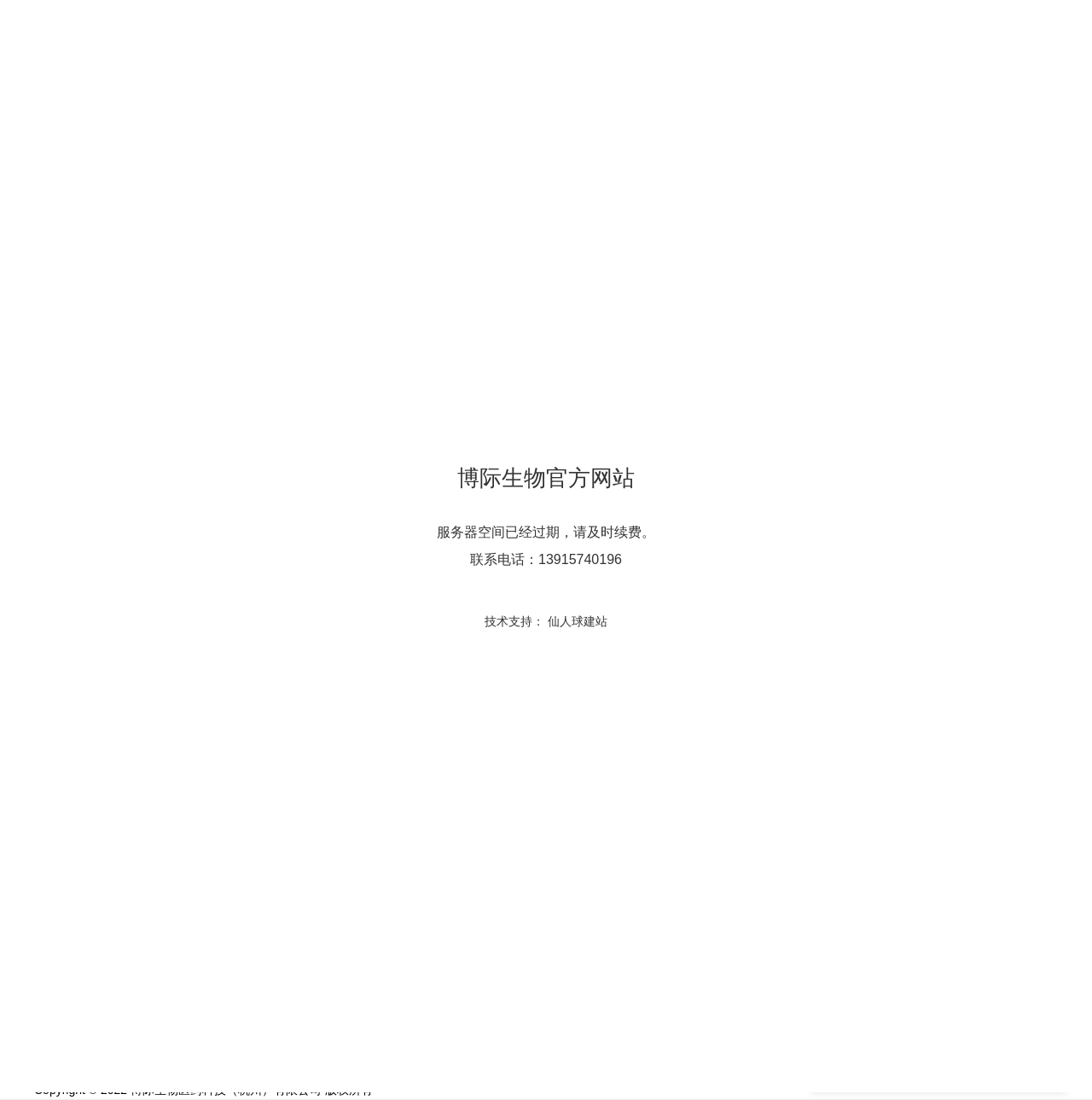Please identify the bounding box coordinates of the region to click in order to complete the task: "Switch to English". The coordinates must be four float numbers between 0 and 1, specified as [left, top, right, bottom].

[0.933, 0.0, 0.964, 0.026]